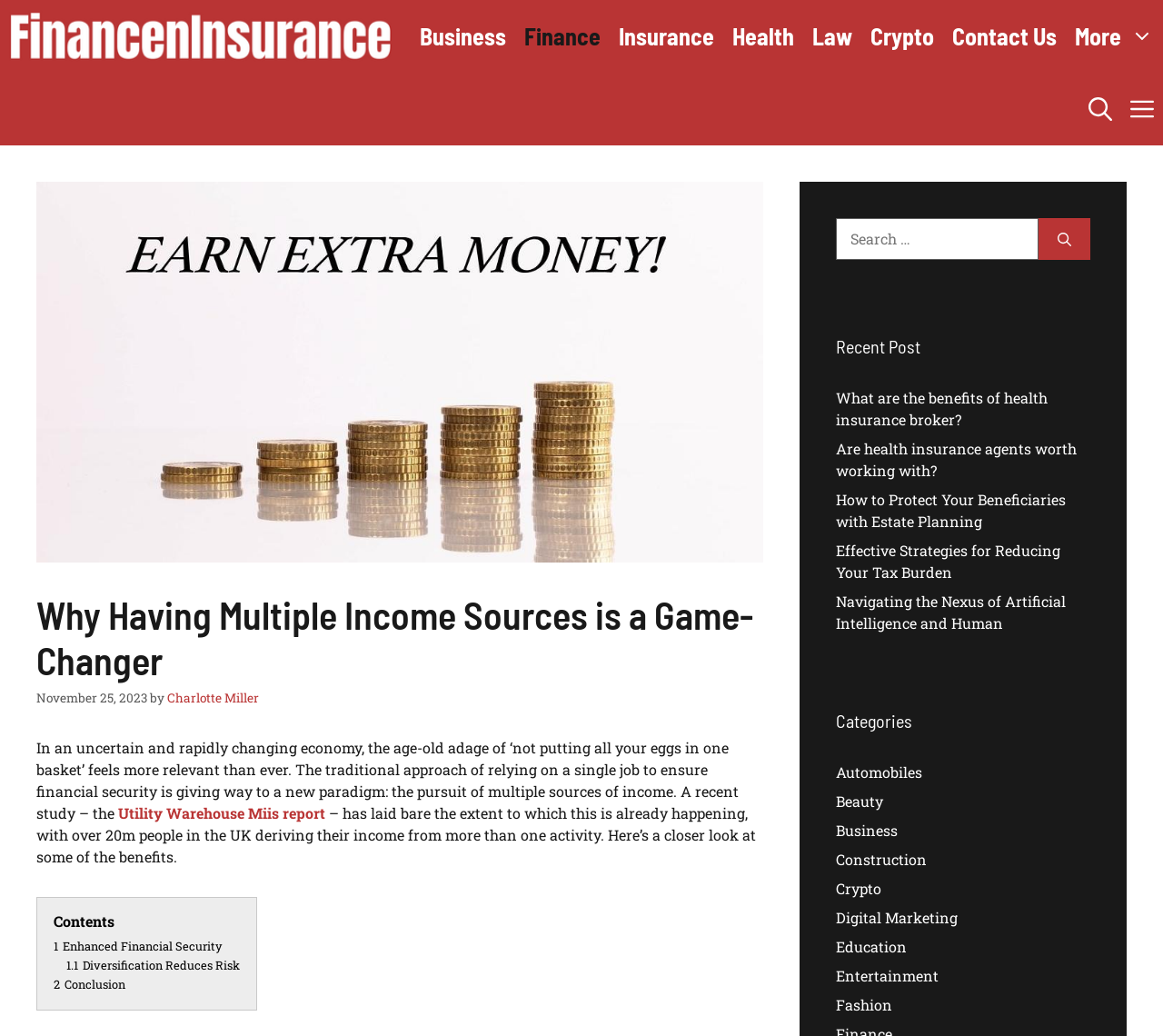Identify the bounding box coordinates of the section to be clicked to complete the task described by the following instruction: "Search for something". The coordinates should be four float numbers between 0 and 1, formatted as [left, top, right, bottom].

[0.719, 0.211, 0.893, 0.251]